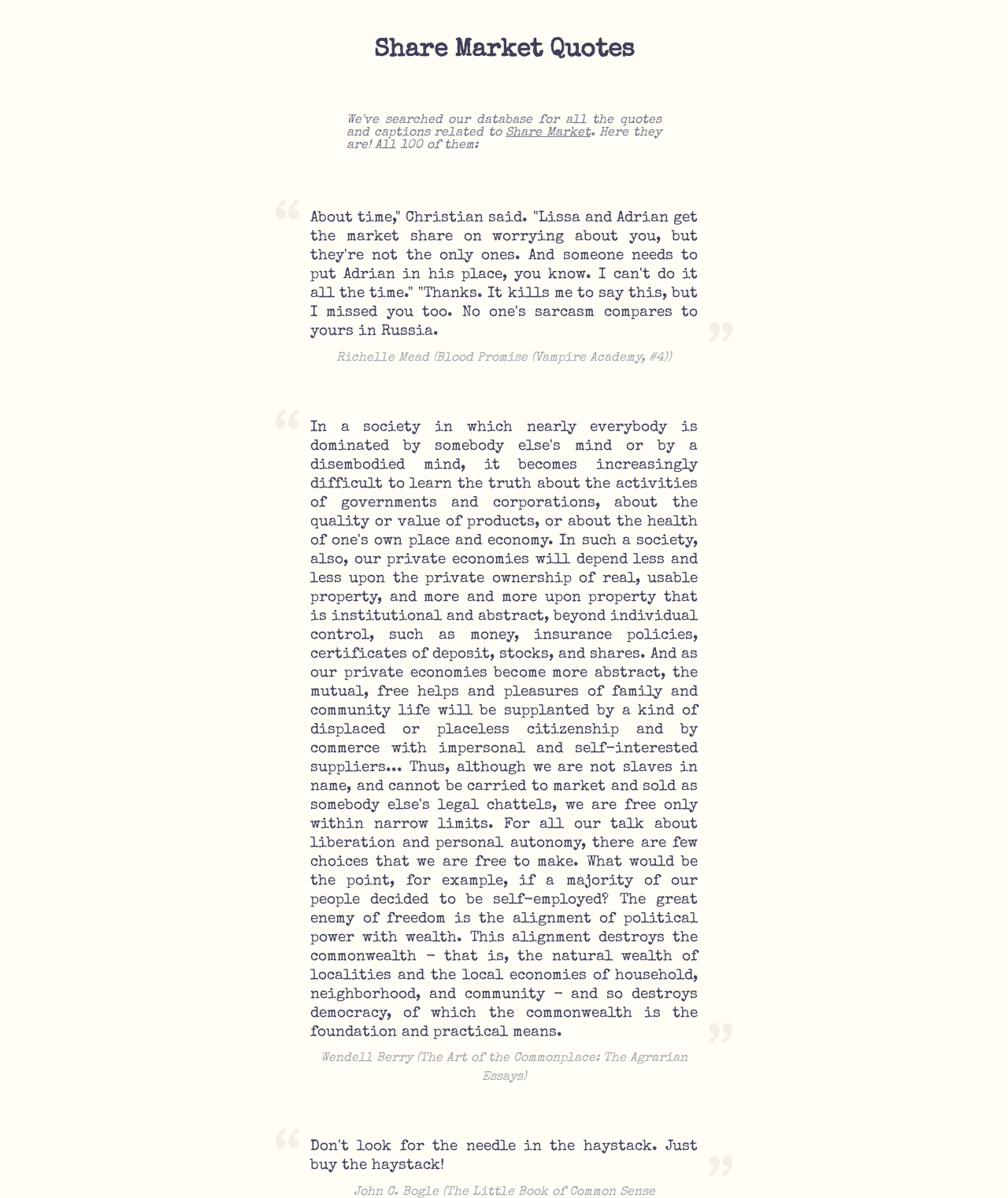What is the purpose of this webpage?
Based on the visual content, answer with a single word or a brief phrase.

To display share market quotes